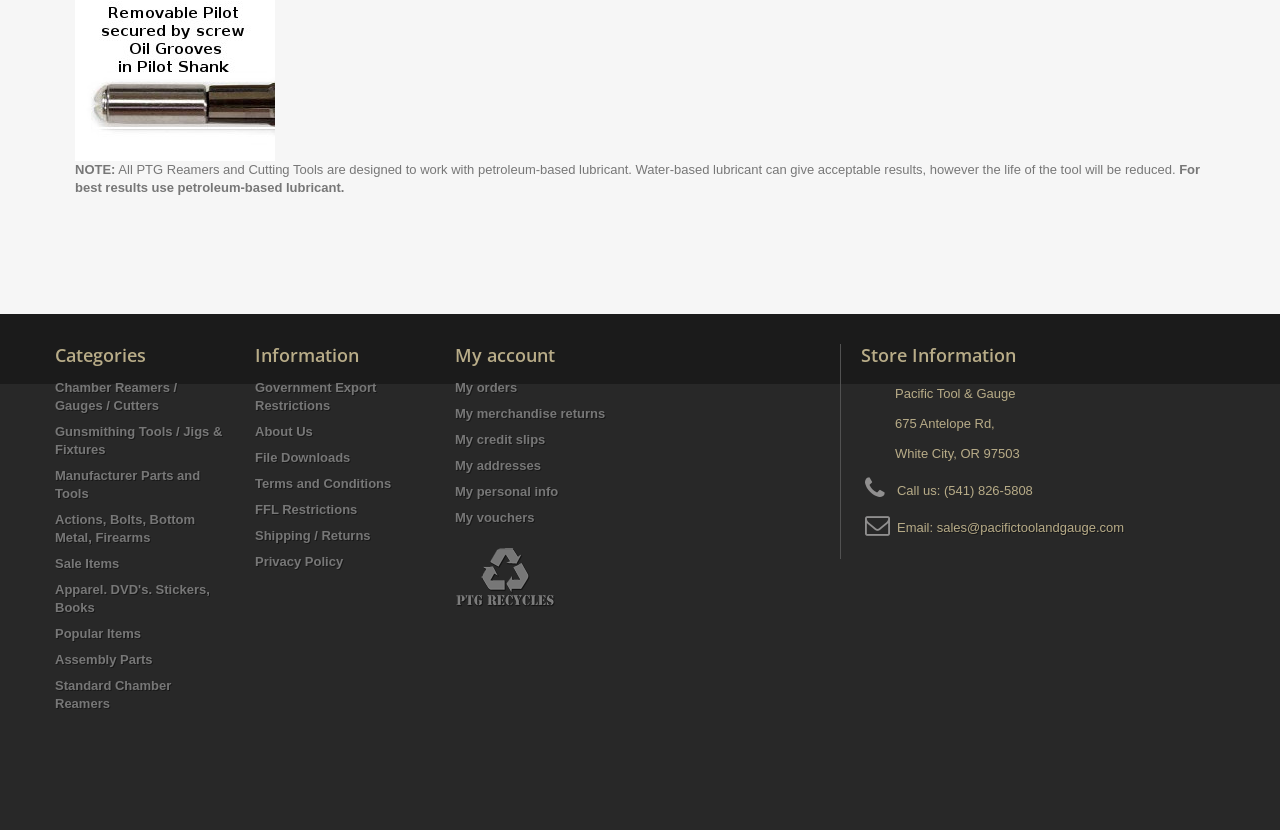What is the email address of the store? Examine the screenshot and reply using just one word or a brief phrase.

sales@pacifictoolandgauge.com